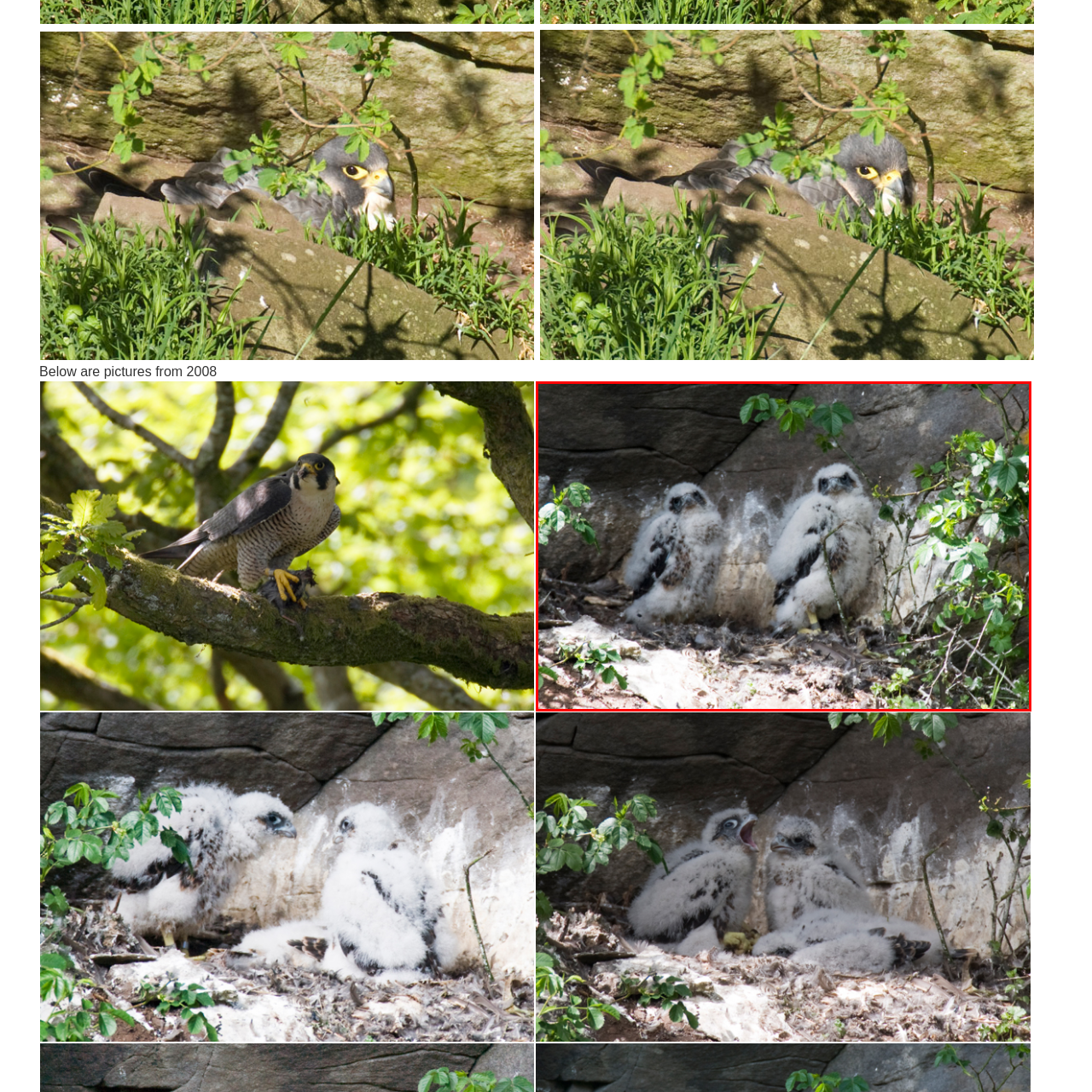Look closely at the image within the red bounding box, What is illuminating the scene? Respond with a single word or short phrase.

Rays of sunlight